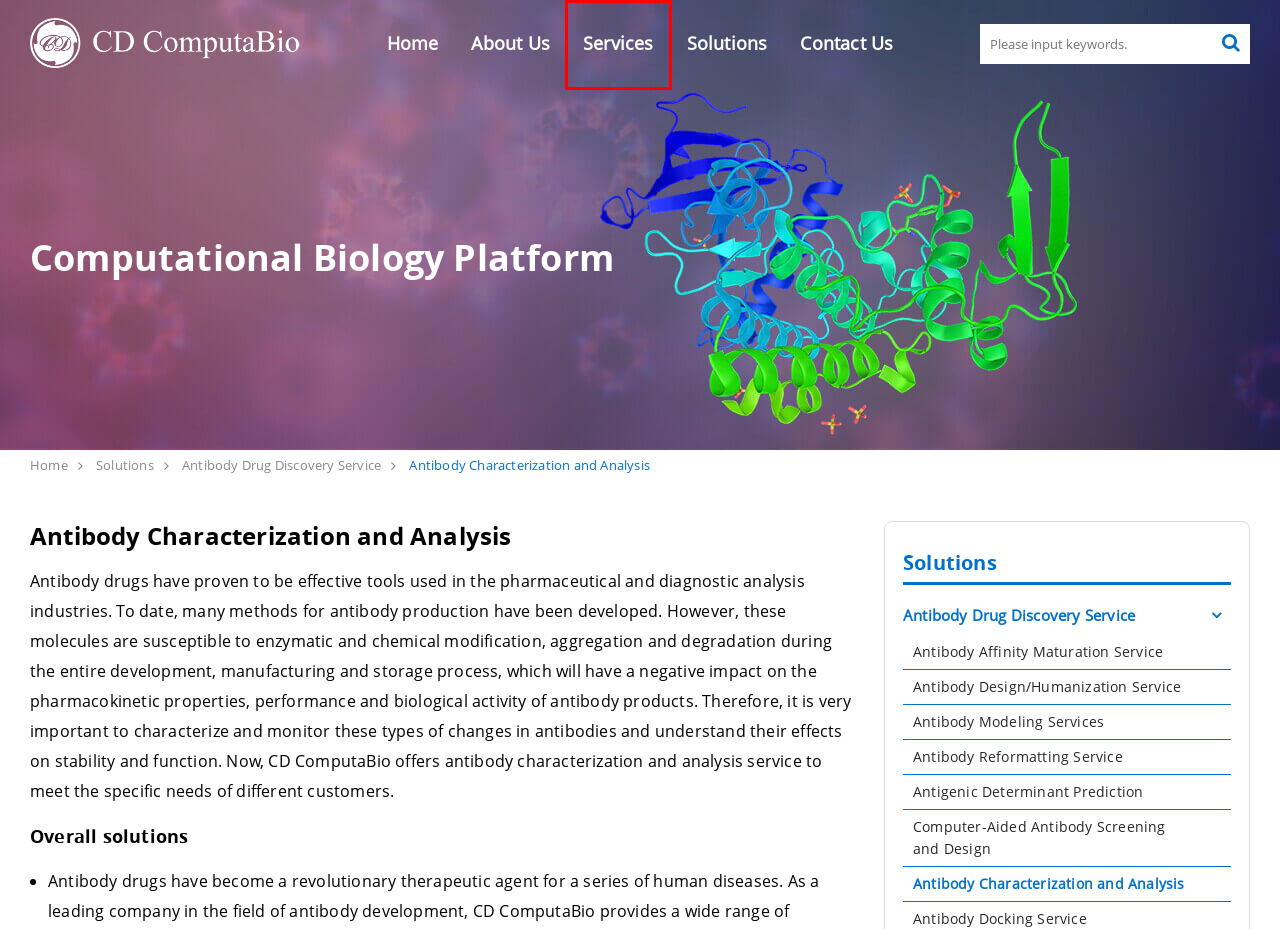Given a screenshot of a webpage with a red rectangle bounding box around a UI element, select the best matching webpage description for the new webpage that appears after clicking the highlighted element. The candidate descriptions are:
A. Antibody Modeling Services - CD ComputaBio
B. Contact Us - CD ComputaBio
C. Services - CD ComputaBio
D. About Us - CD ComputaBio
E. Antibody Drug Discovery Service - CD ComputaBio
F. Antigenic Determinant Prediction - CD ComputaBio
G. Computational Biology Services - CD ComputaBio
H. Computer-Aided Antibody Screening and Design - CD ComputaBio

C